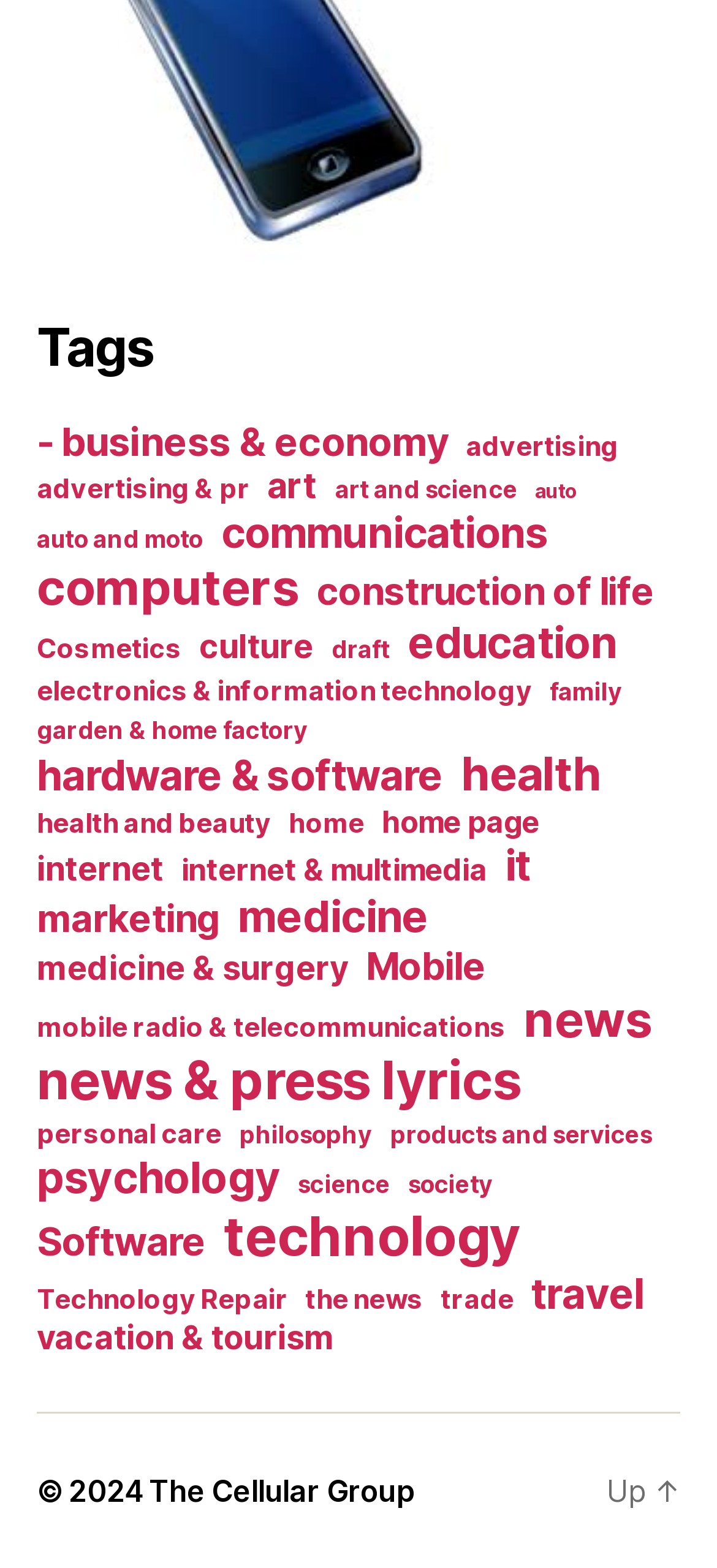Reply to the question with a single word or phrase:
What is the category with the most items?

news & press lyrics